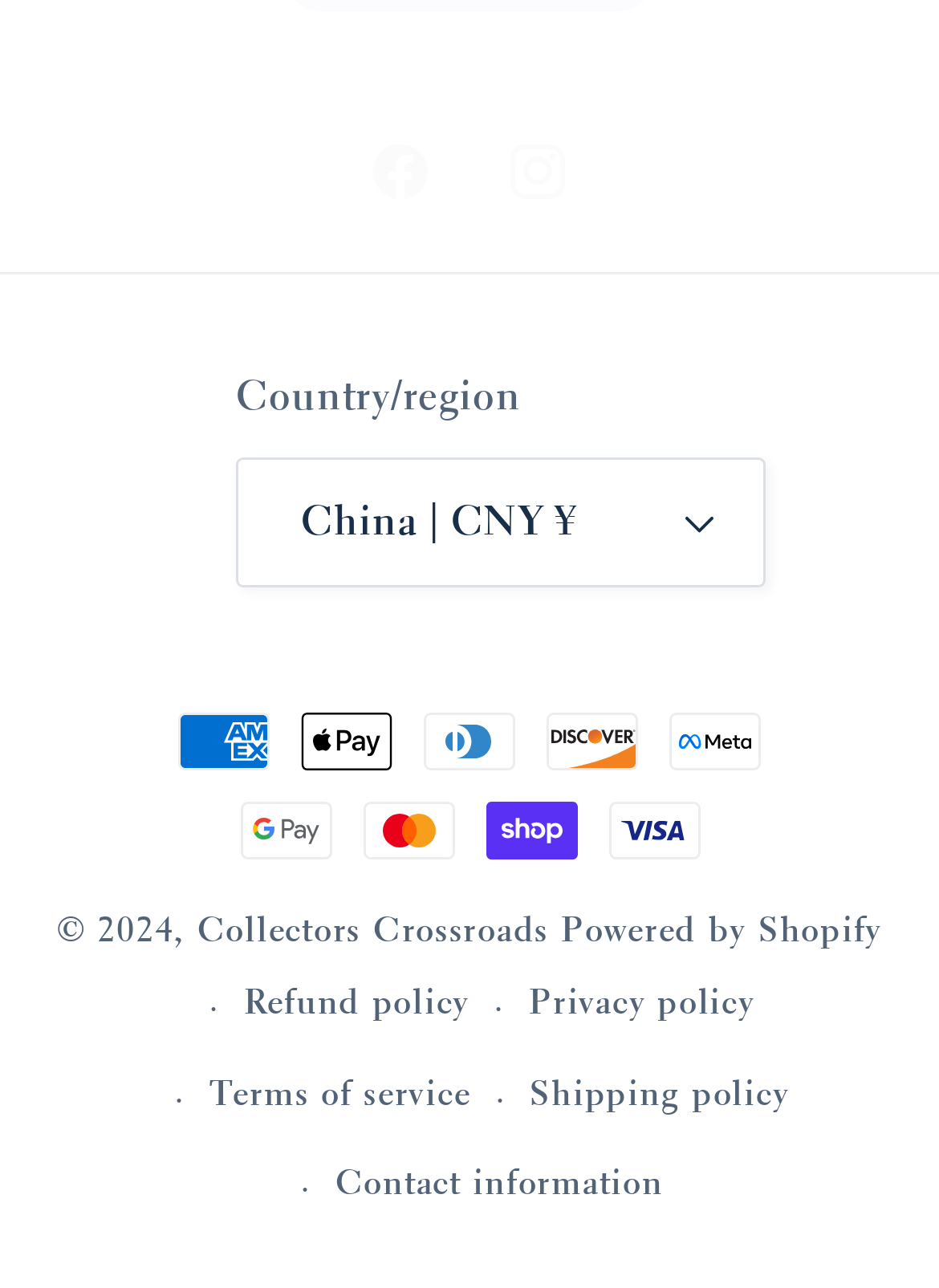Answer briefly with one word or phrase:
What is the country/region selected?

China